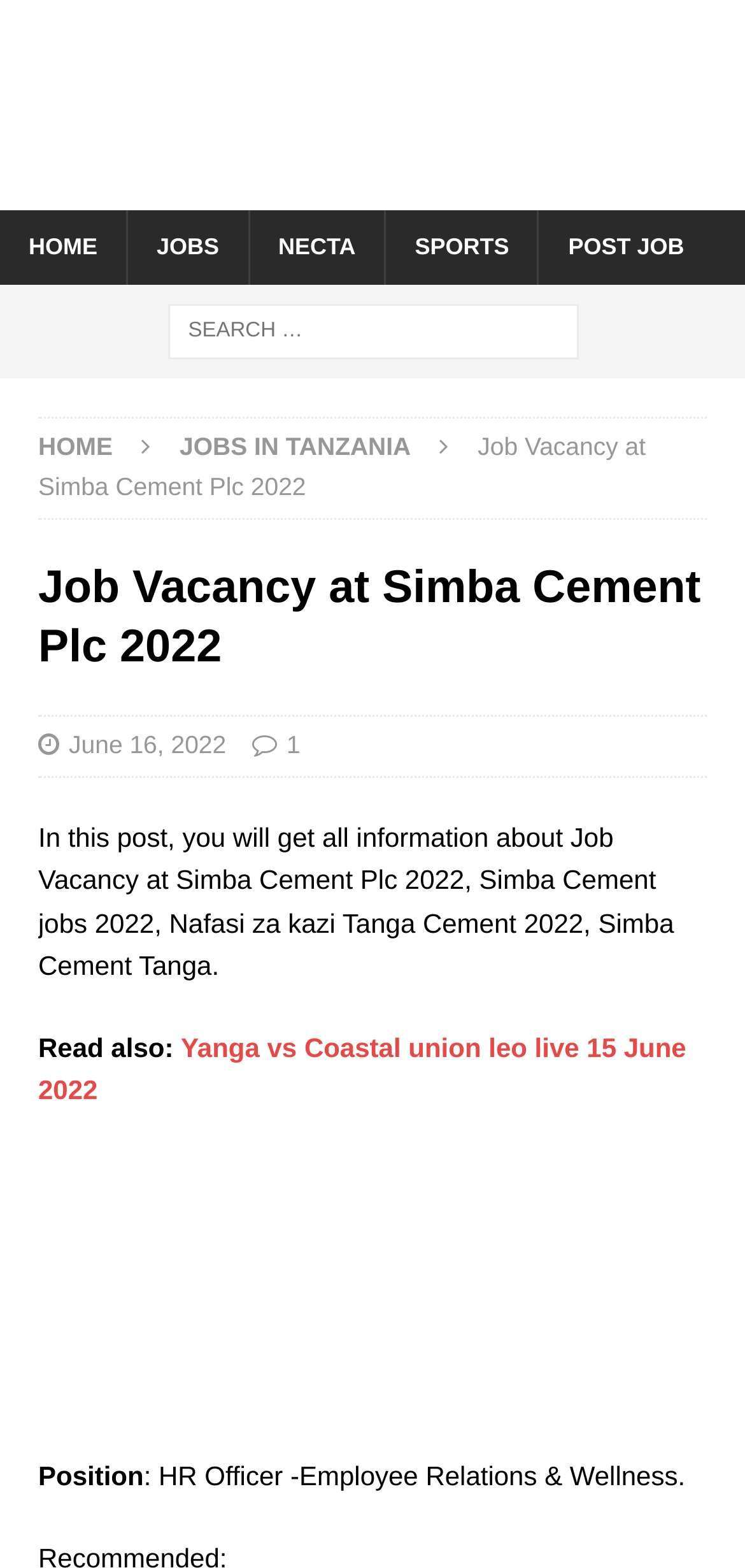Provide a thorough description of the webpage you see.

The webpage is about job vacancies at Simba Cement Plc in 2022. At the top left corner, there is a logo of Jobwikis, which is a clickable link. Next to the logo, there are five navigation links: HOME, JOBS, NECTA, SPORTS, and POST JOB. Below these links, there is a search bar that allows users to search for specific jobs.

On the main content area, there is a heading that reads "Job Vacancy at Simba Cement Plc 2022" with a link to the date "June 16, 2022" and a link to page "1" below it. The main content is divided into sections, with the first section providing an overview of the job vacancy, including the job title, company, and location.

Below the overview section, there is a paragraph of text that summarizes the job vacancy, followed by a "Read also" section that links to a related article about a sports event. There is also an image on the page, but its content is not specified.

Further down, there is a section that lists the job details, including the position title "HR Officer - Employee Relations & Wellness". The webpage has a clean layout, with clear headings and concise text, making it easy to navigate and find the desired information.